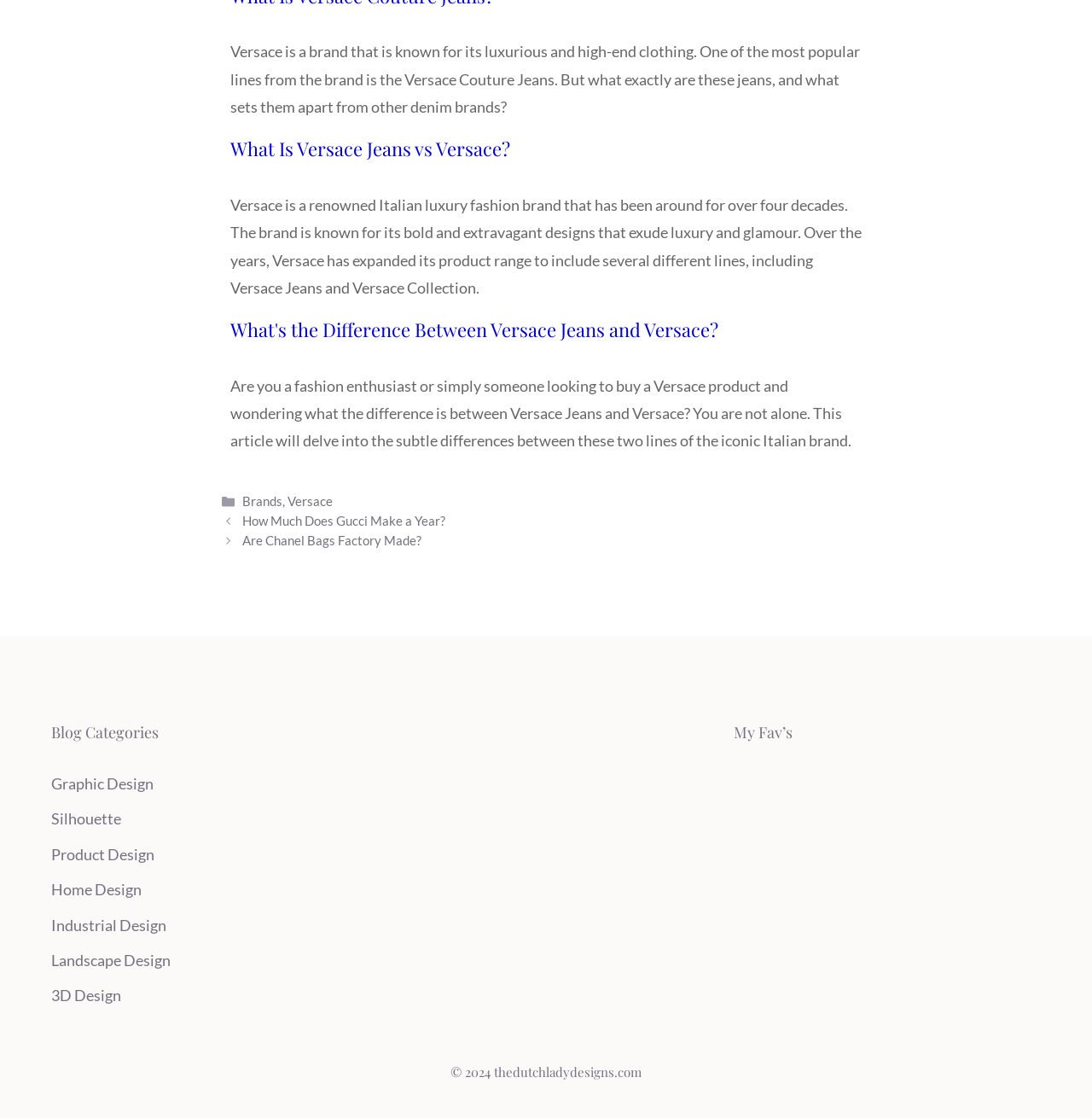Identify the bounding box coordinates of the clickable region to carry out the given instruction: "Click on 'What's the Difference Between Versace Jeans and Versace?'".

[0.211, 0.283, 0.658, 0.306]